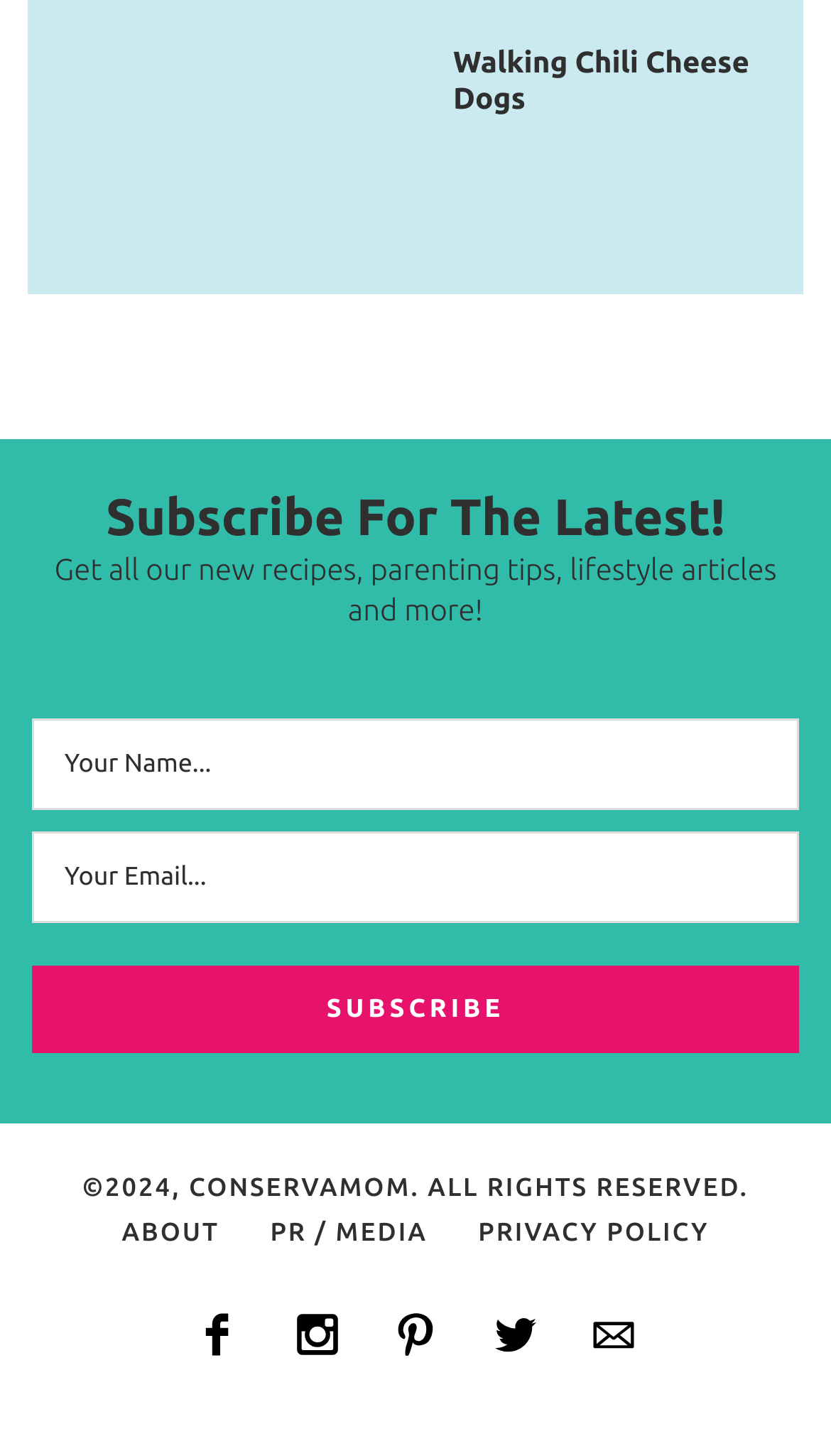Based on the provided description, "Walking Chili Cheese Dogs", find the bounding box of the corresponding UI element in the screenshot.

[0.545, 0.031, 0.902, 0.079]